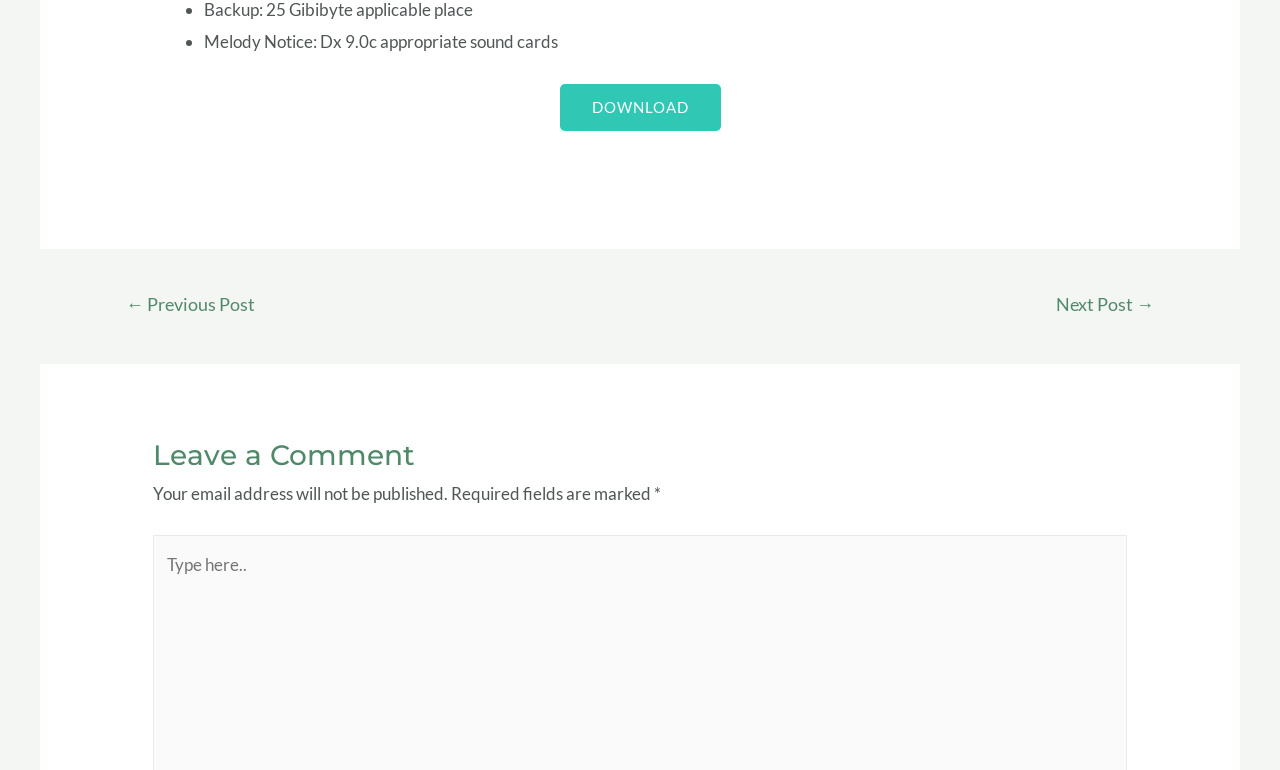Answer the question with a single word or phrase: 
What is the purpose of the DOWNLOAD button?

To download something